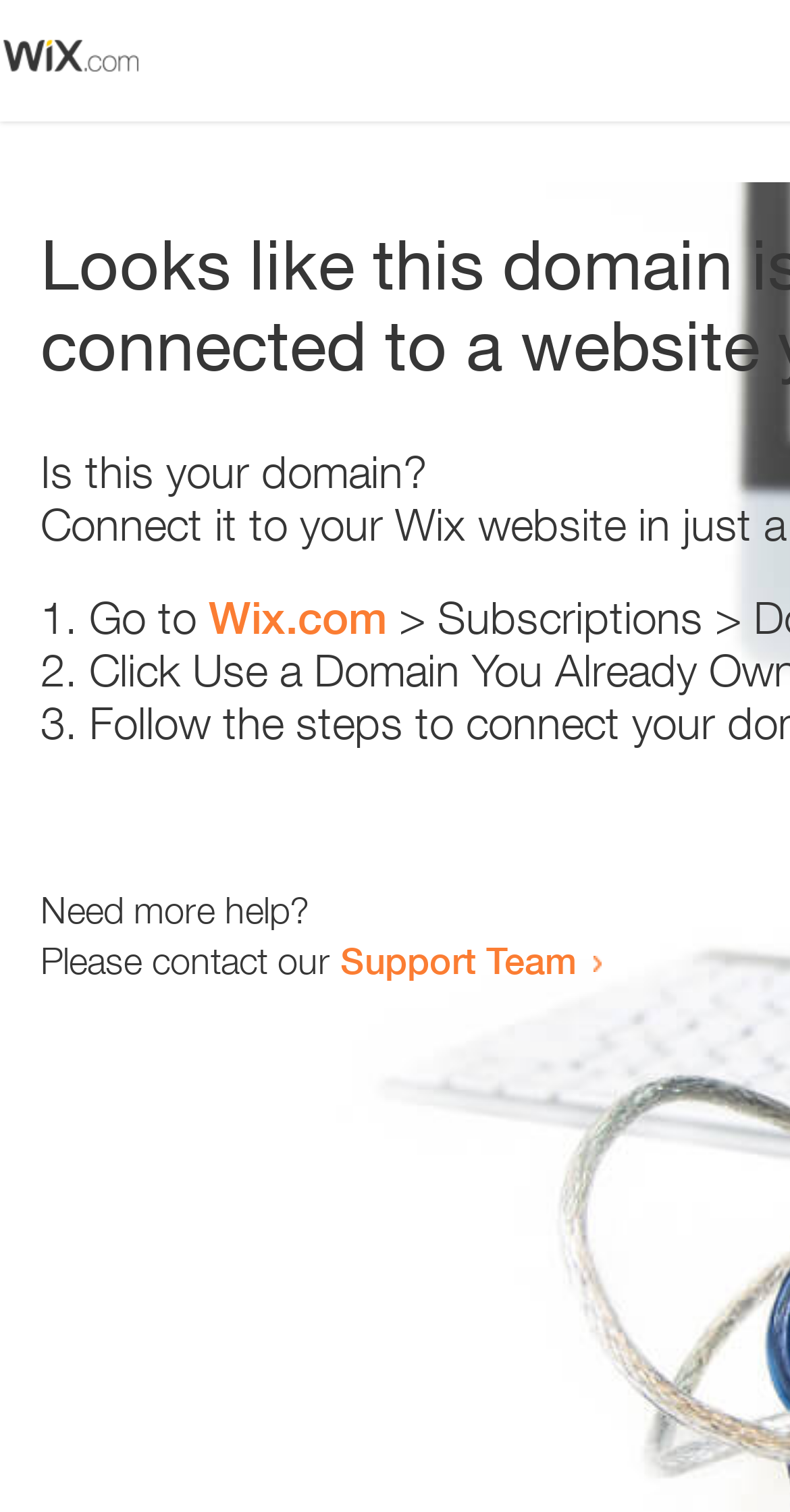Use a single word or phrase to answer this question: 
How many text elements are present?

5